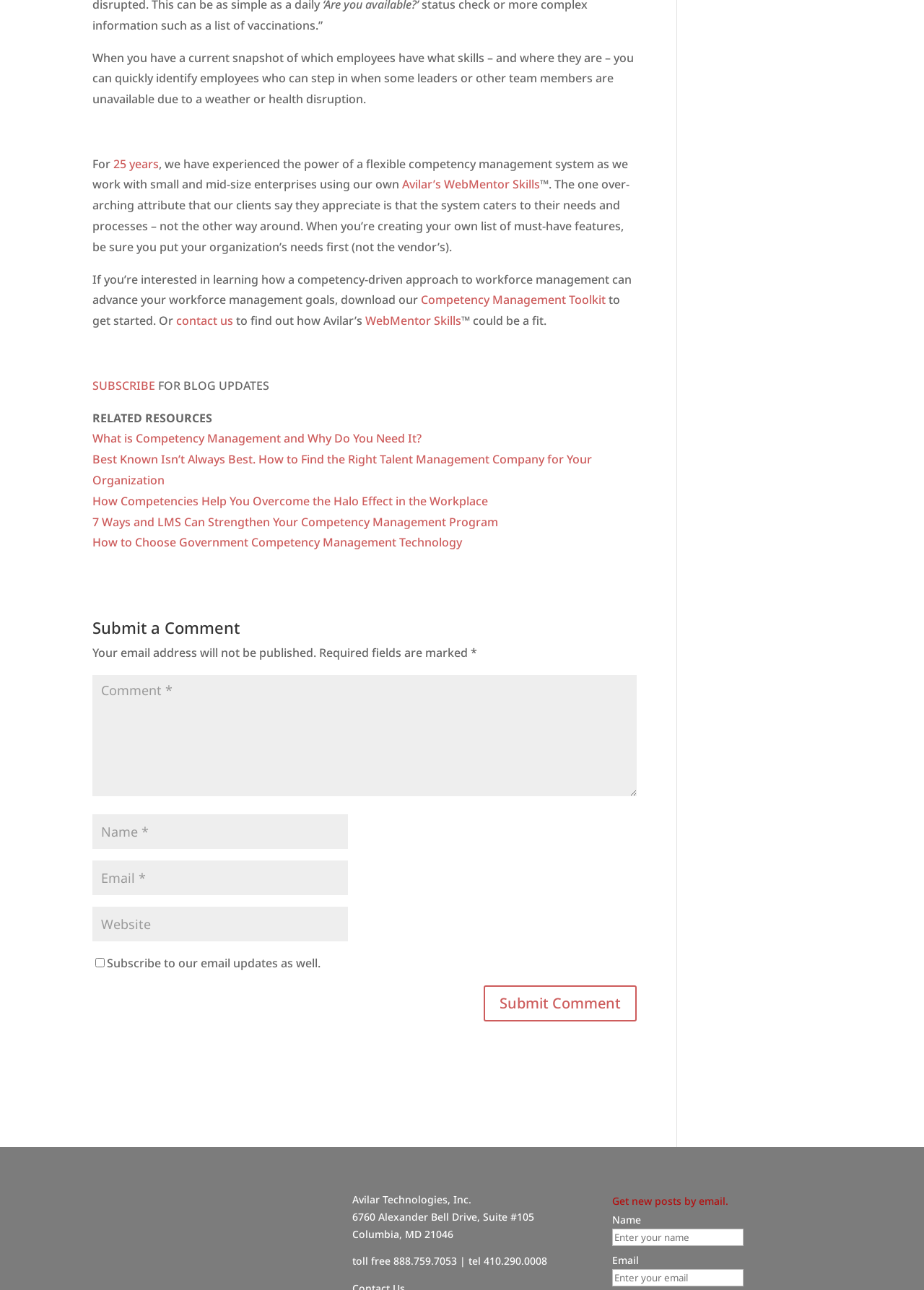Determine the bounding box coordinates of the clickable area required to perform the following instruction: "Download the Competency Management Toolkit". The coordinates should be represented as four float numbers between 0 and 1: [left, top, right, bottom].

[0.455, 0.226, 0.655, 0.239]